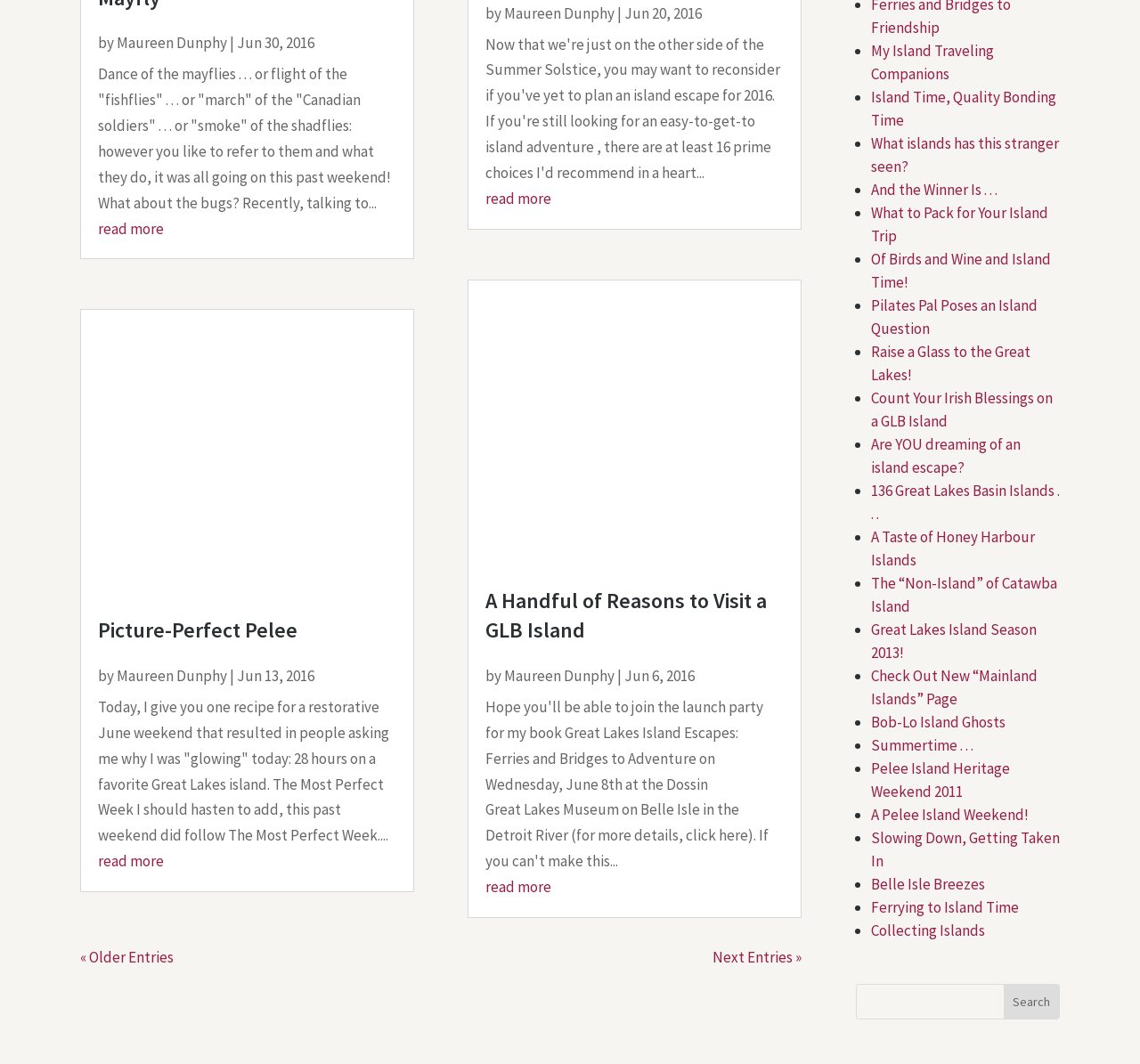How many articles are on this page?
Provide a short answer using one word or a brief phrase based on the image.

3